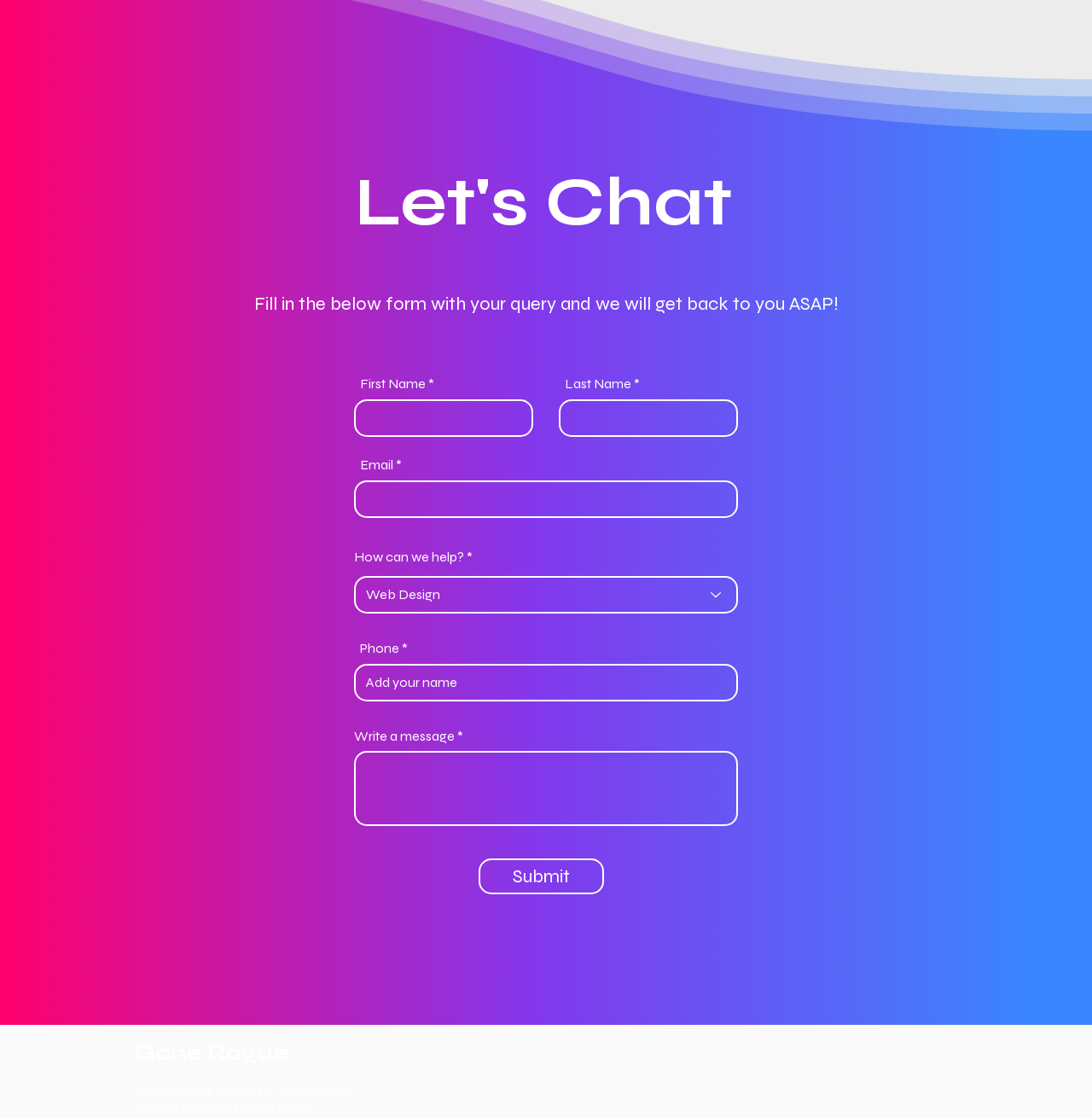Using the webpage screenshot, find the UI element described by parent_node: Write a message placeholder="". Provide the bounding box coordinates in the format (top-left x, top-left y, bottom-right x, bottom-right y), ensuring all values are floating point numbers between 0 and 1.

[0.324, 0.672, 0.676, 0.74]